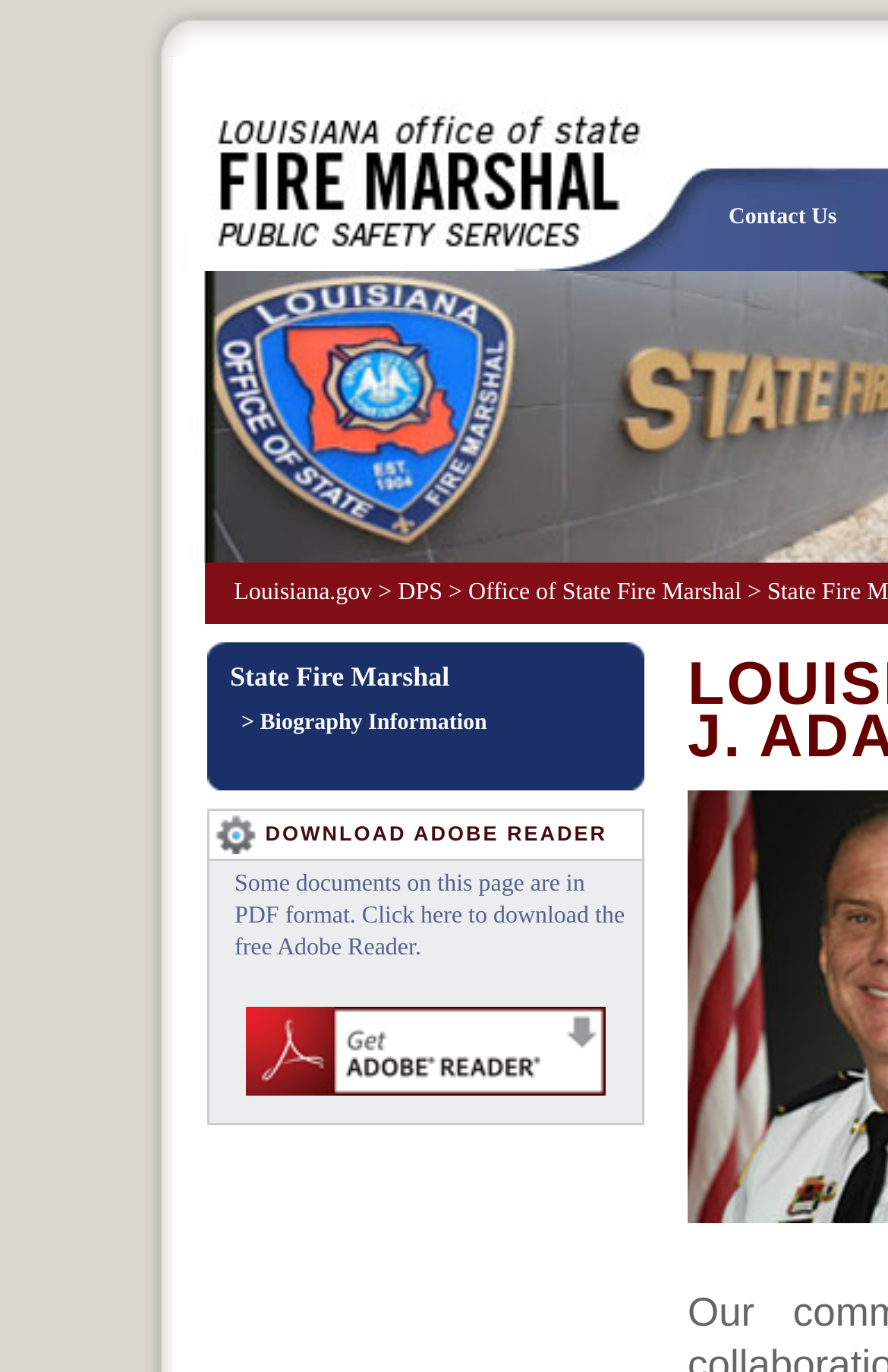What is the name of the office?
Based on the visual, give a brief answer using one word or a short phrase.

Louisiana Office of State Fire Marshal